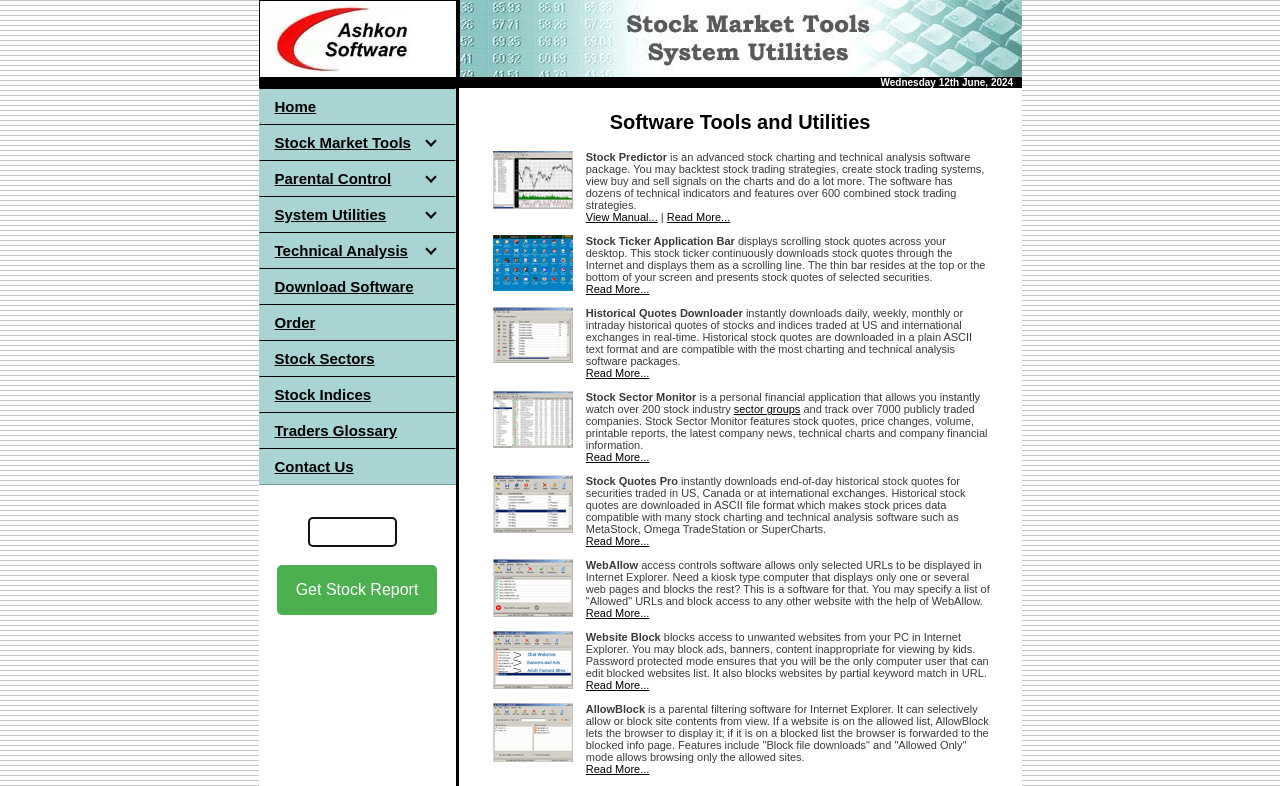What is the purpose of Get Stock Report feature?
Answer briefly with a single word or phrase based on the image.

Get stock report